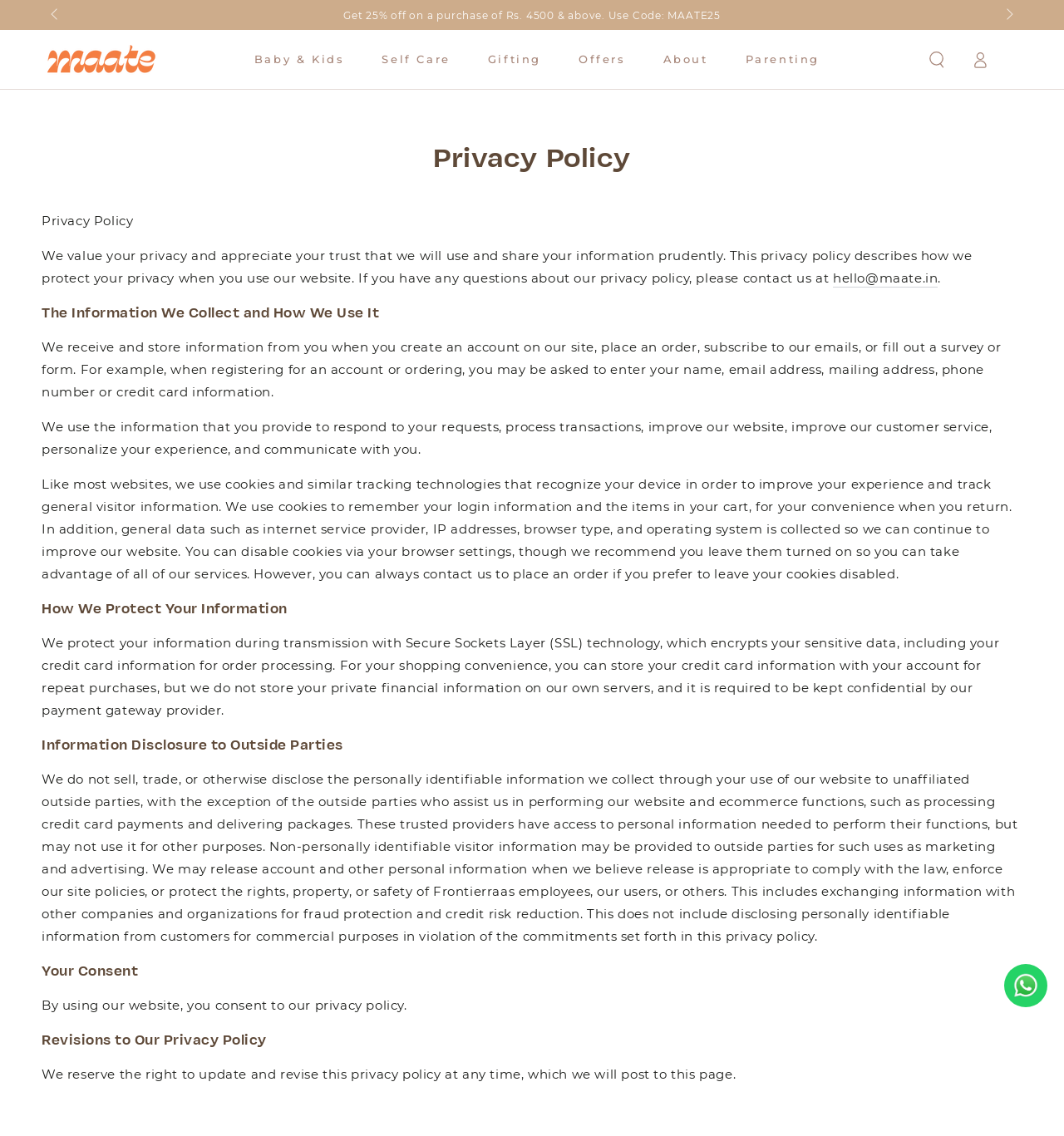Please find the bounding box for the following UI element description. Provide the coordinates in (top-left x, top-left y, bottom-right x, bottom-right y) format, with values between 0 and 1: hello@maate.in

[0.783, 0.237, 0.882, 0.253]